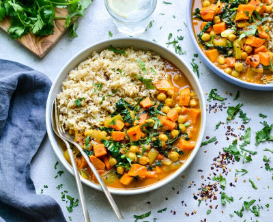Refer to the screenshot and answer the following question in detail:
What is the color of the garnish on top of the curry?

The caption states that the dish is 'garnished with a sprinkle of fresh cilantro' and cilantro is a green herb, therefore the garnish on top of the curry is green in color.